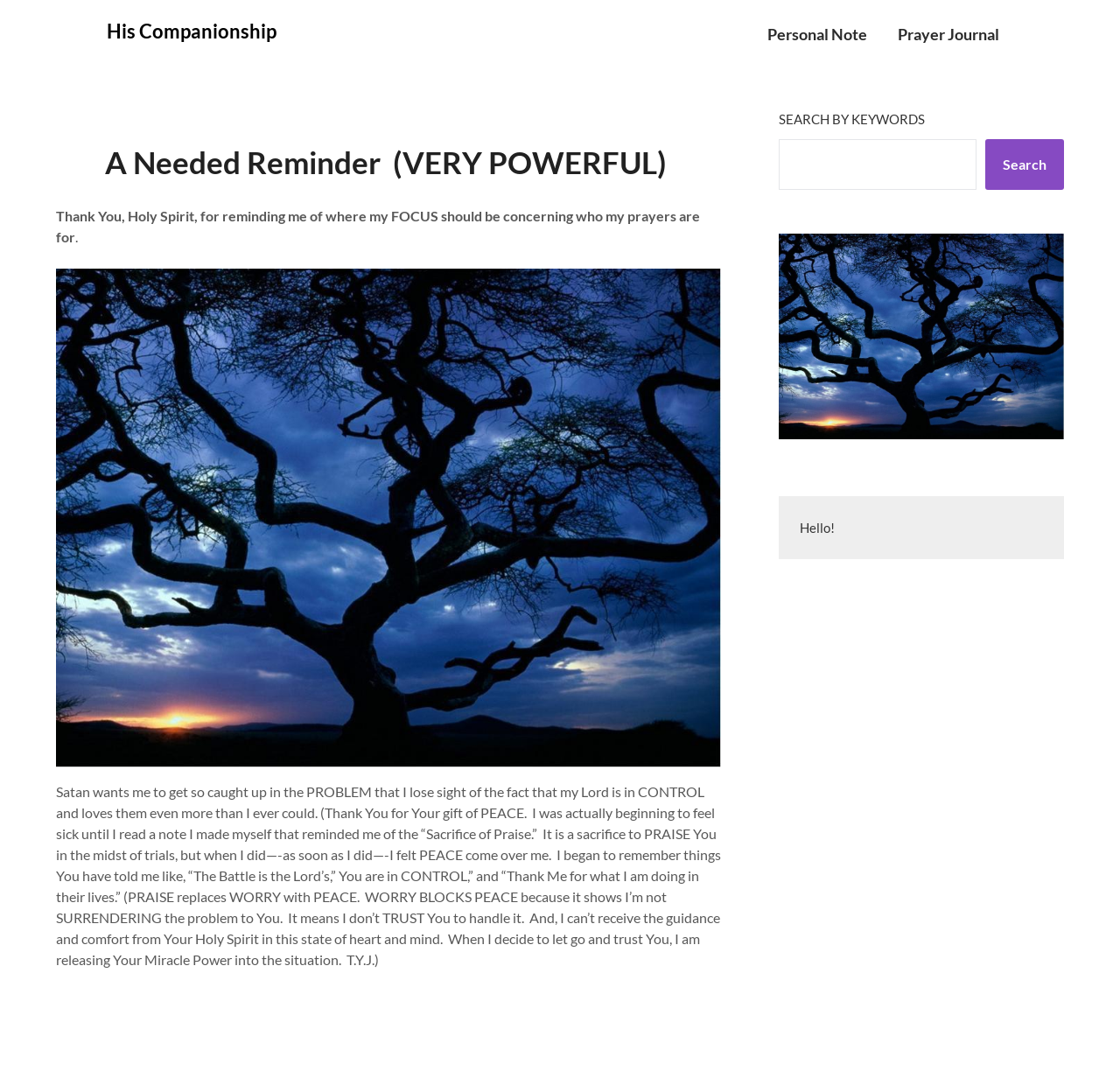Locate the bounding box of the UI element described in the following text: "Personal Note".

[0.673, 0.008, 0.787, 0.056]